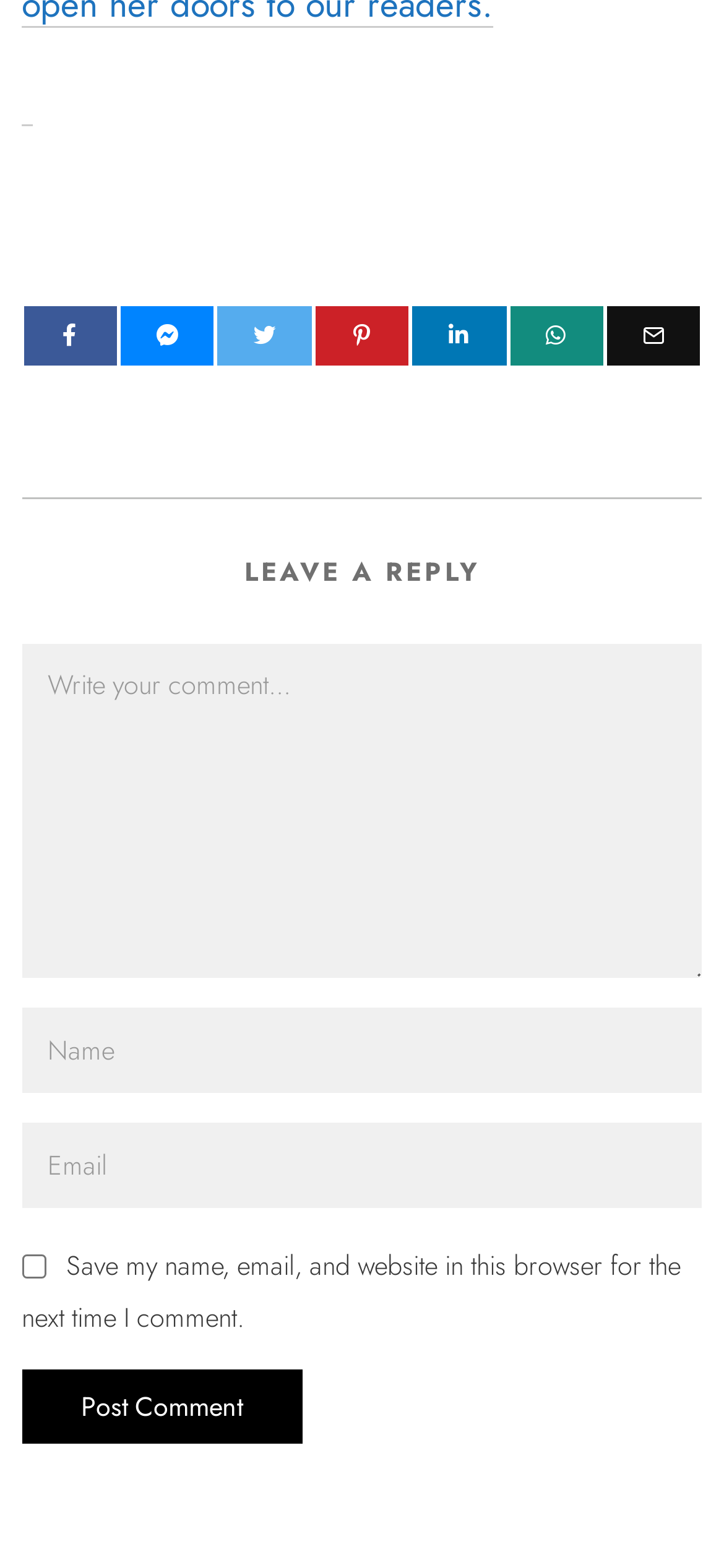Please locate the clickable area by providing the bounding box coordinates to follow this instruction: "Enter your name".

[0.03, 0.643, 0.97, 0.697]